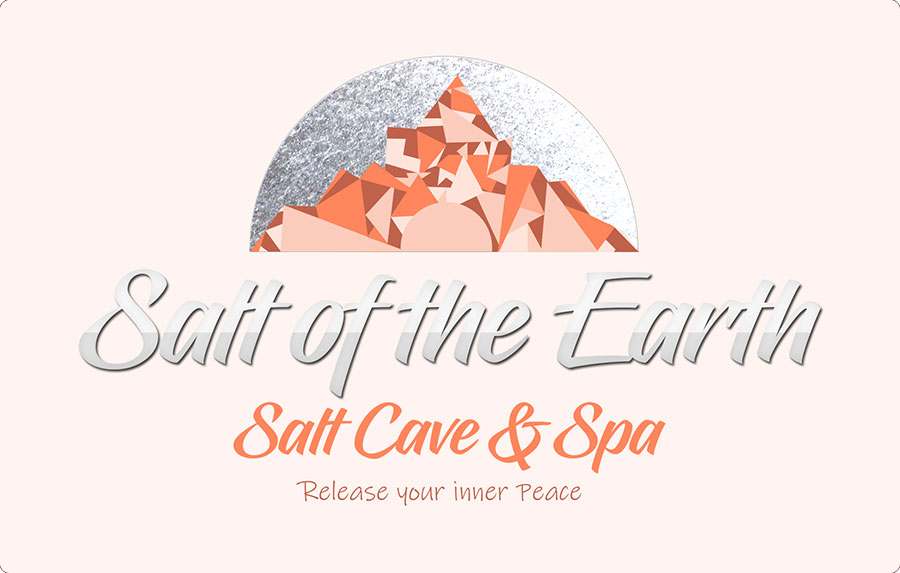Explain what is happening in the image with elaborate details.

The image features the logo for "Salt of the Earth Salt Cave & Spa," a calming and inviting design that embodies a sense of tranquility and wellness. The logo showcases stylized, geometric representations of salt formations in warm, earthy tones, complemented by a soft, pale background. The prominent typography includes the name "Salt of the Earth" in elegant, flowing letters, emphasizing a natural and peaceful aesthetic. Below, "Salt Cave & Spa" is presented in a bold, cheerful font, further enhanced by the tagline "Release your inner Peace," inviting clients to experience relaxation and rejuvenation. This design effectively communicates the spa's focus on deep relaxation and natural healing, inspiring potential visitors to pursue a journey of wellness in an environment enriched by the soothing properties of Himalayan salt.